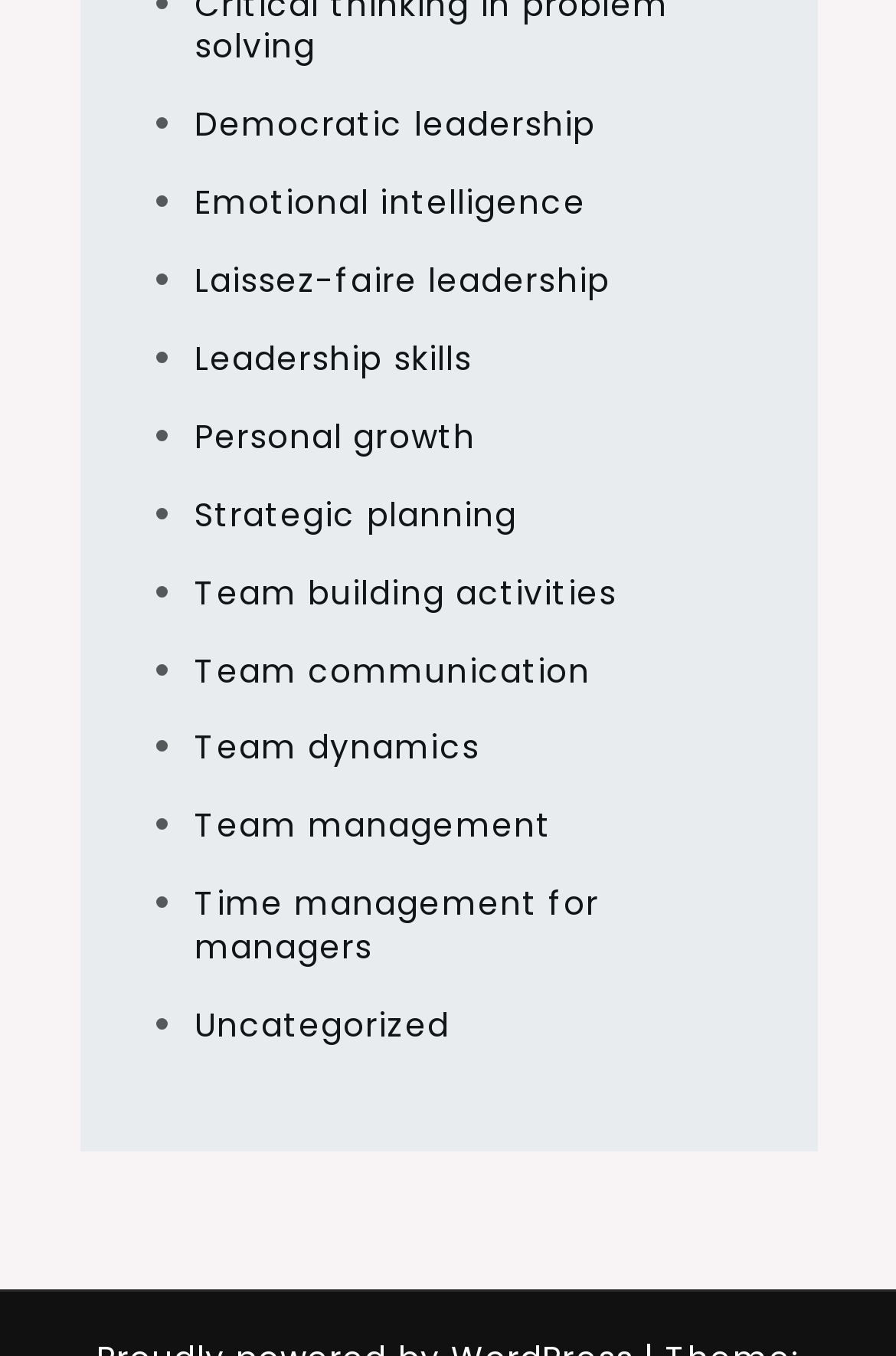Can you determine the bounding box coordinates of the area that needs to be clicked to fulfill the following instruction: "Learn about emotional intelligence"?

[0.217, 0.133, 0.654, 0.166]